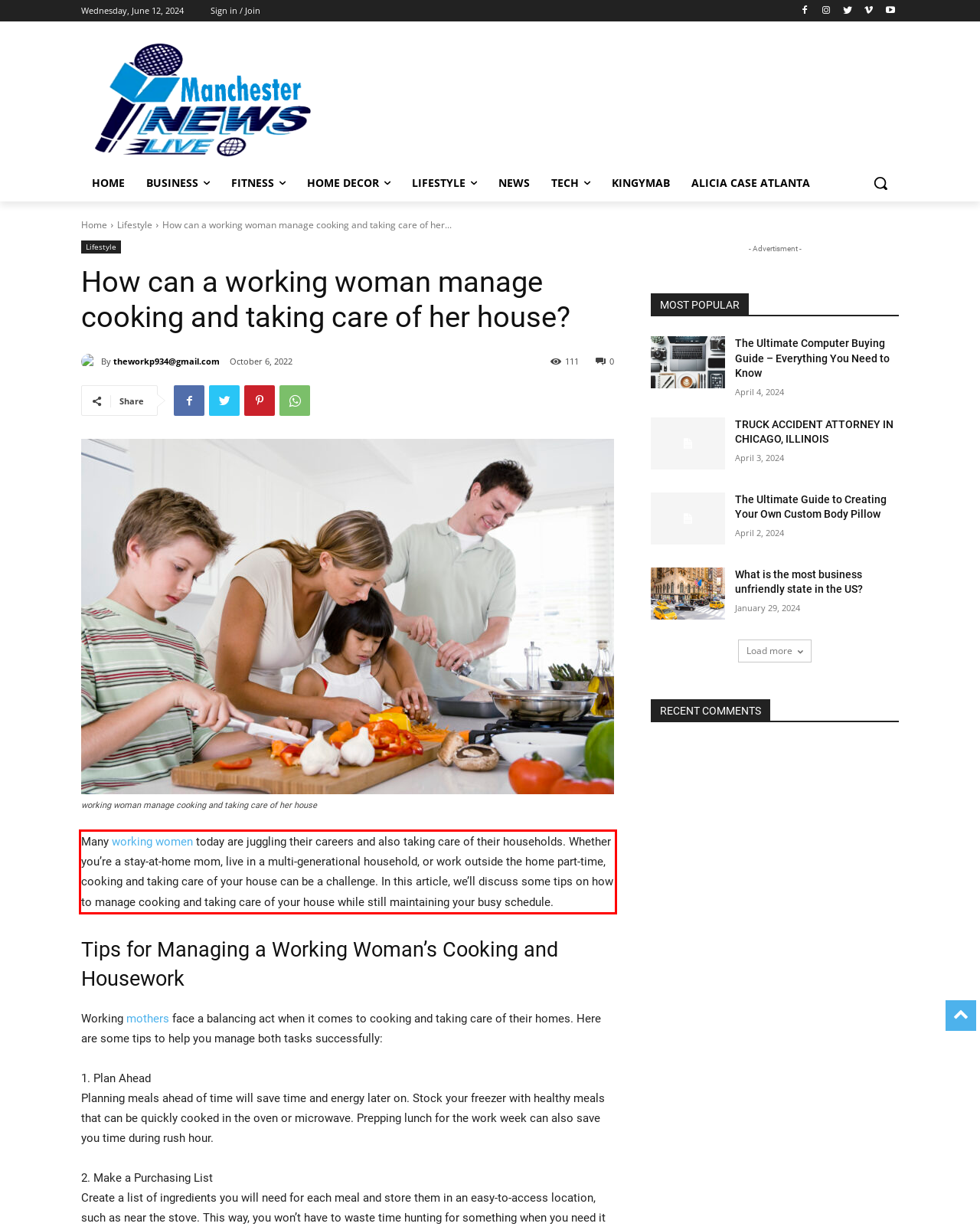You have a screenshot of a webpage with a red bounding box. Identify and extract the text content located inside the red bounding box.

Many working women today are juggling their careers and also taking care of their households. Whether you’re a stay-at-home mom, live in a multi-generational household, or work outside the home part-time, cooking and taking care of your house can be a challenge. In this article, we’ll discuss some tips on how to manage cooking and taking care of your house while still maintaining your busy schedule.